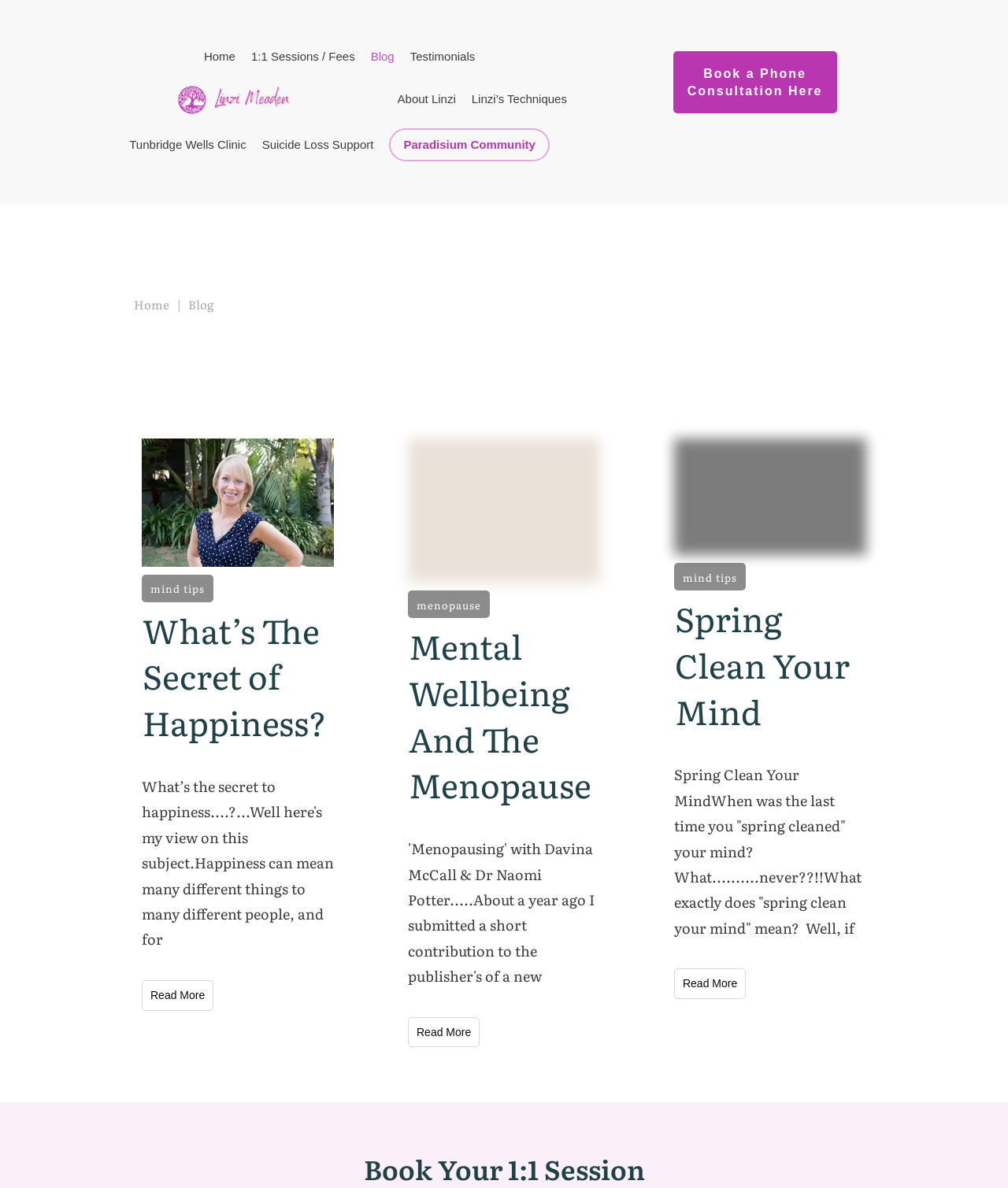What is the topic of the second article?
Please provide a single word or phrase based on the screenshot.

Menopause